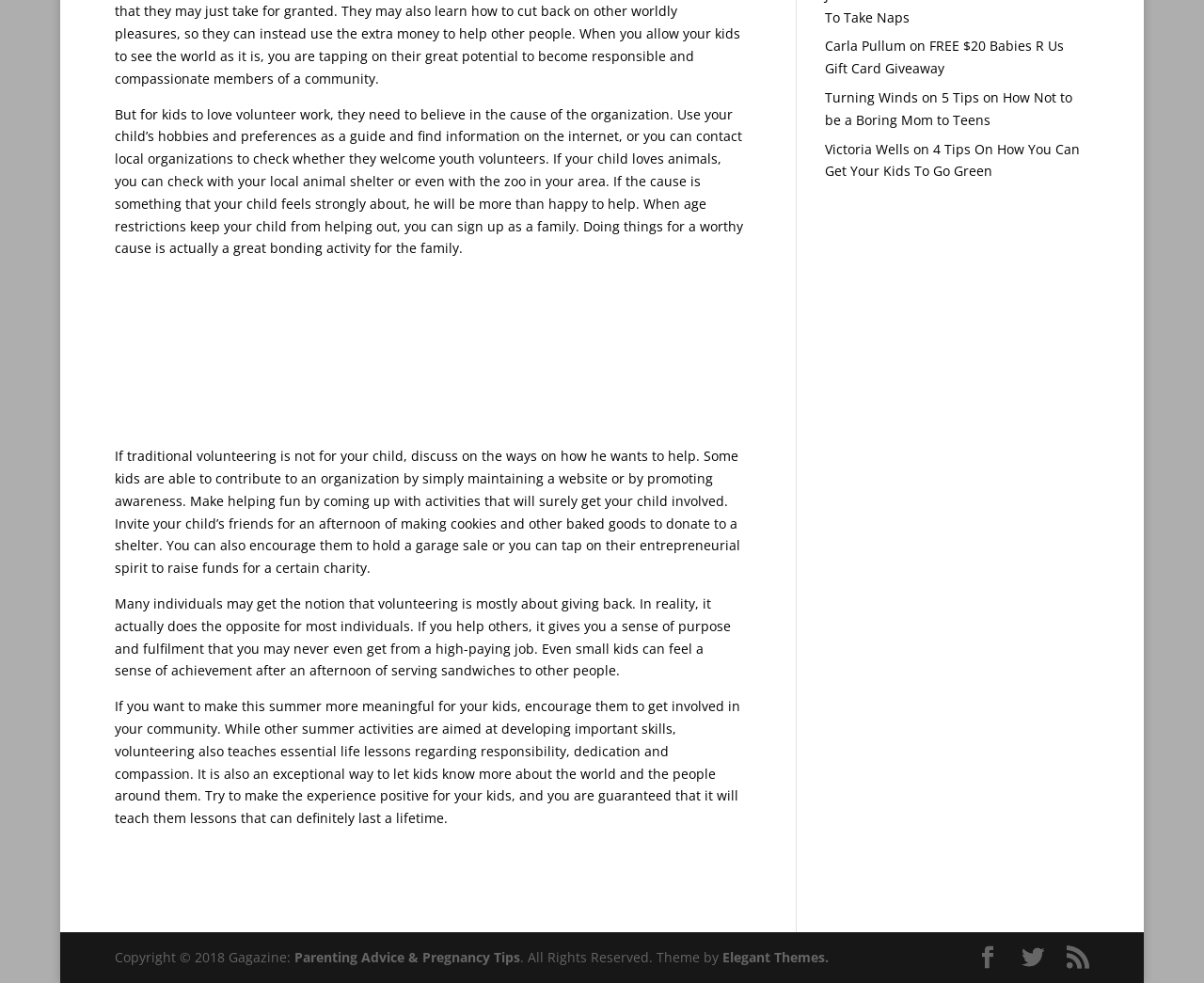Using the webpage screenshot, find the UI element described by Parenting Advice & Pregnancy Tips. Provide the bounding box coordinates in the format (top-left x, top-left y, bottom-right x, bottom-right y), ensuring all values are floating point numbers between 0 and 1.

[0.244, 0.964, 0.432, 0.983]